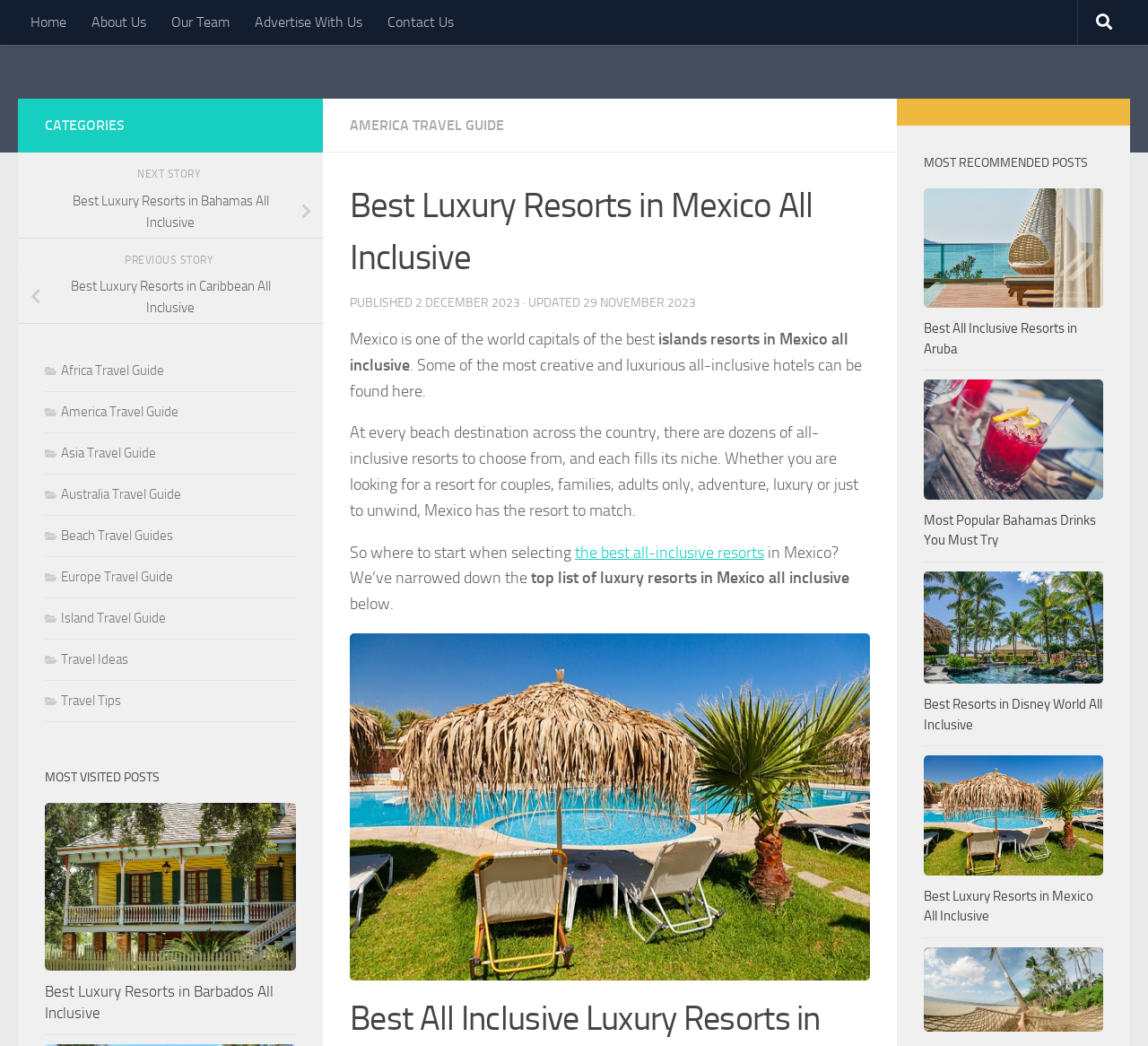Find the main header of the webpage and produce its text content.

Best Luxury Resorts in Mexico All Inclusive